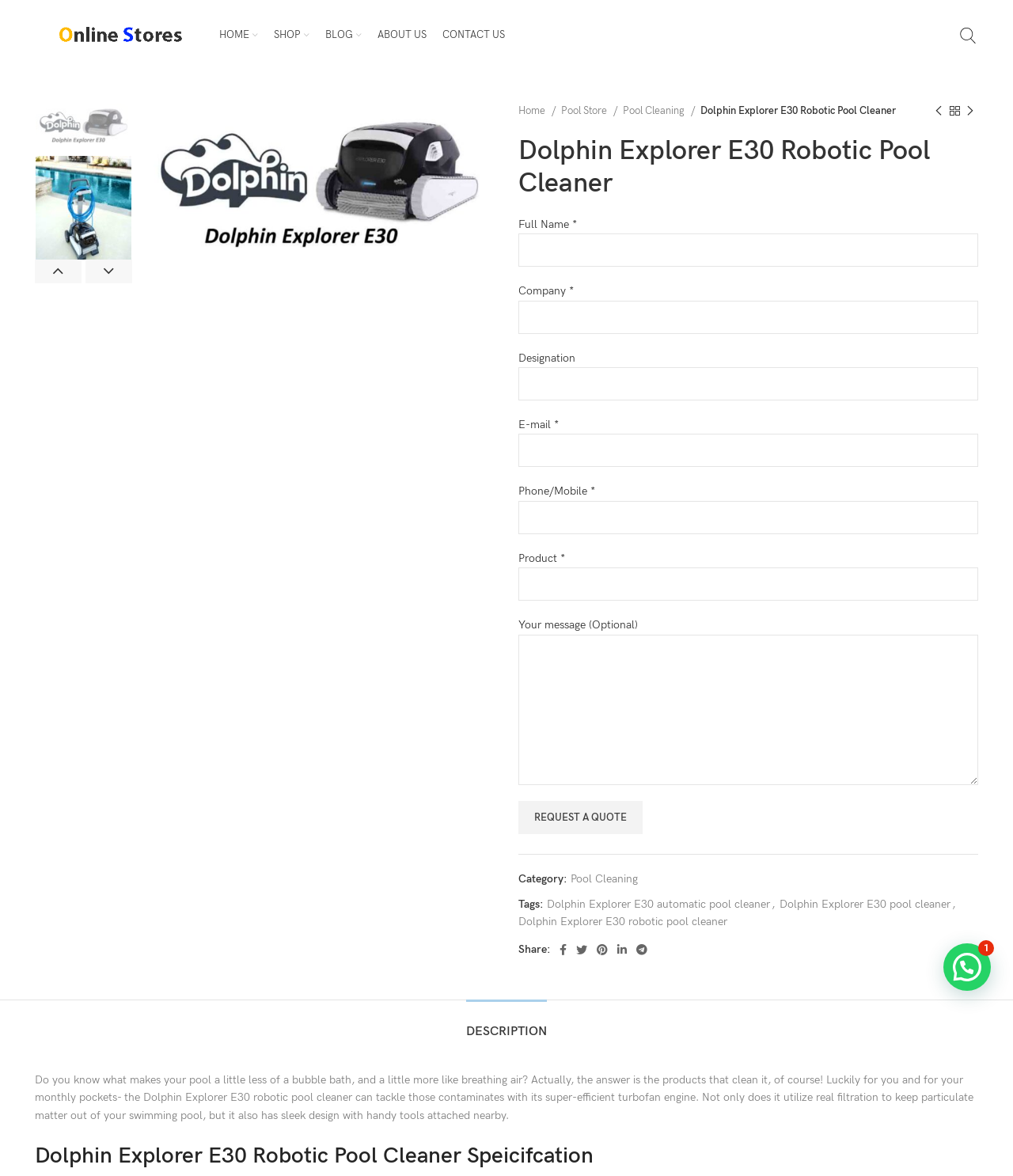What is the name of the robotic pool cleaner?
Refer to the image and give a detailed response to the question.

The name of the robotic pool cleaner can be found in the heading element on the webpage, which is 'Dolphin Explorer E30 Robotic Pool Cleaner'. This is also mentioned in the breadcrumb navigation as 'Dolphin Explorer E30 Robotic Pool Cleaner'.